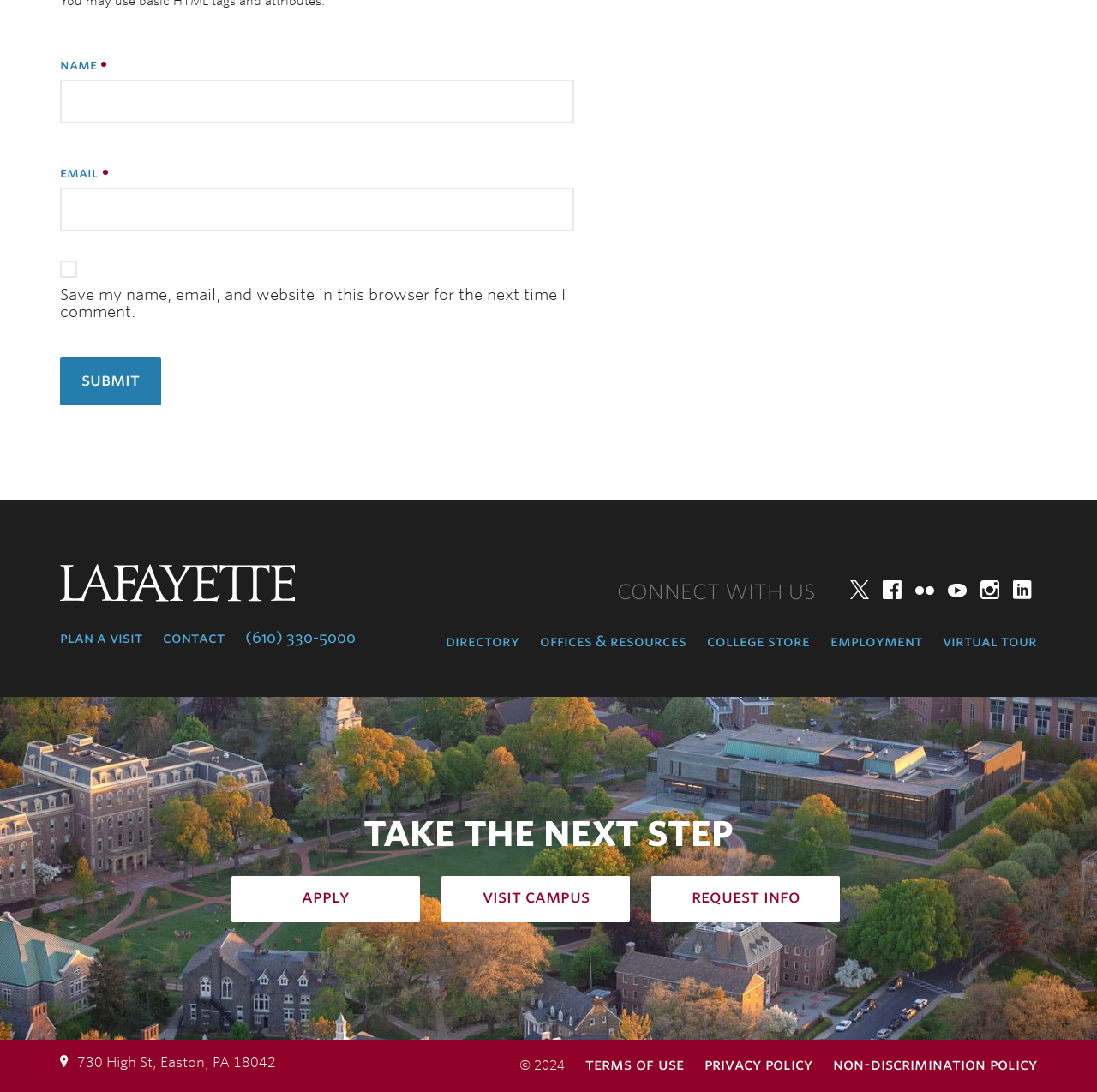What is the purpose of the checkbox?
Answer the question in a detailed and comprehensive manner.

I found a checkbox with the label 'Save my name, email, and website in this browser for the next time I comment.' This suggests that the purpose of the checkbox is to save user data for future comments.